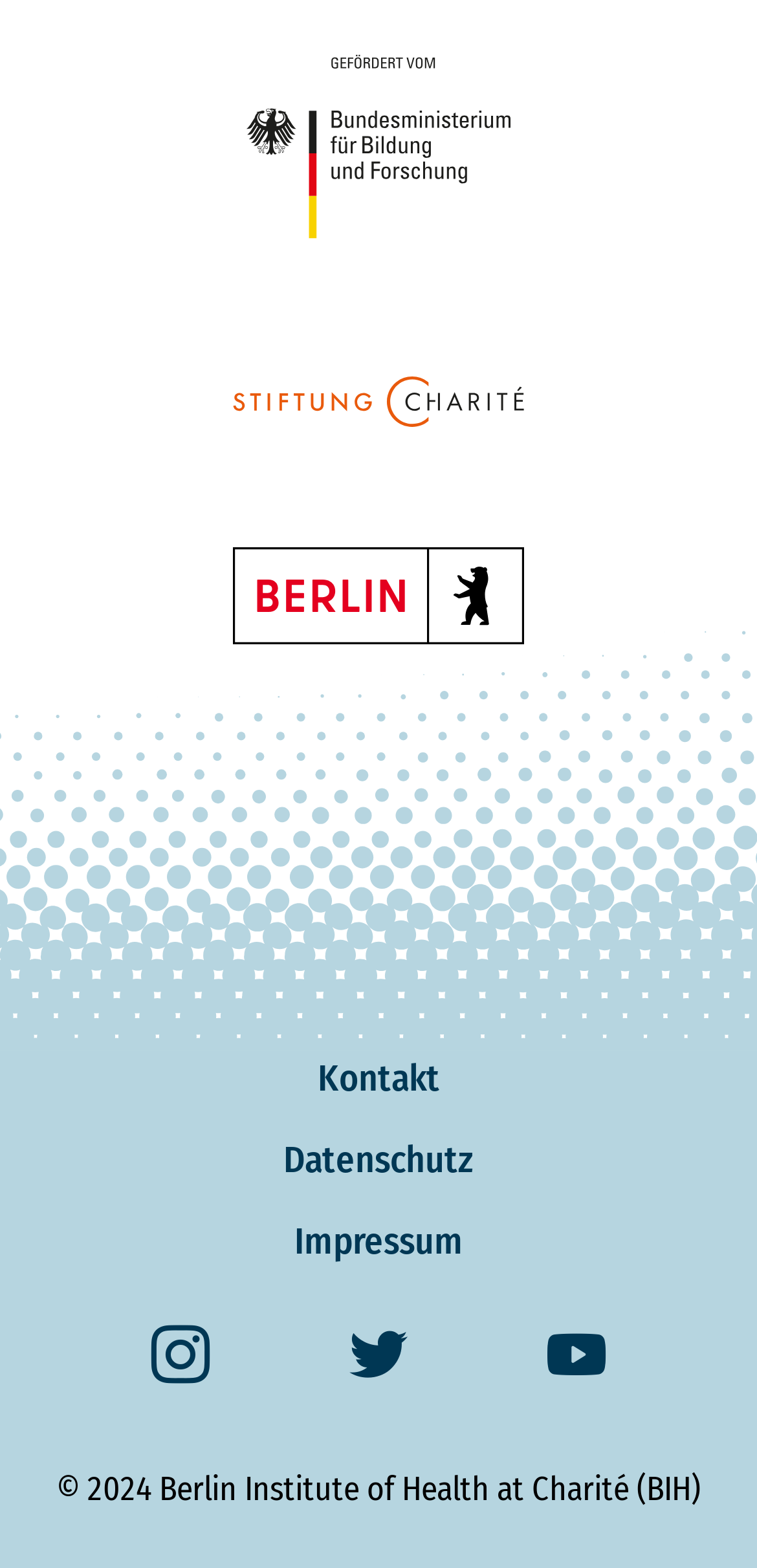Identify the bounding box for the UI element specified in this description: "alt="Zur Webseite der Stiftung Charité"". The coordinates must be four float numbers between 0 and 1, formatted as [left, top, right, bottom].

[0.308, 0.163, 0.692, 0.348]